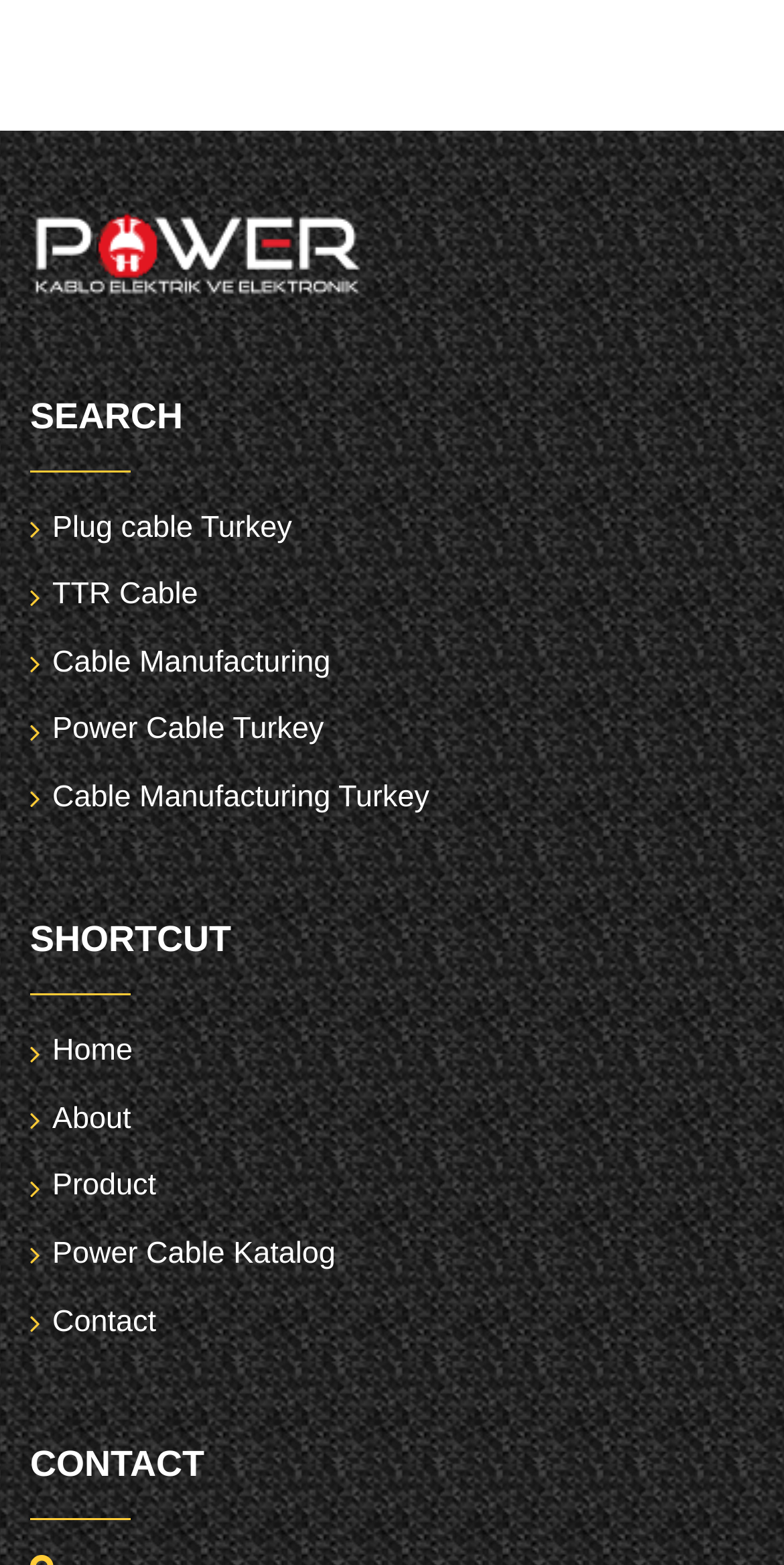How many power cable related links are there?
Look at the image and respond with a one-word or short phrase answer.

2